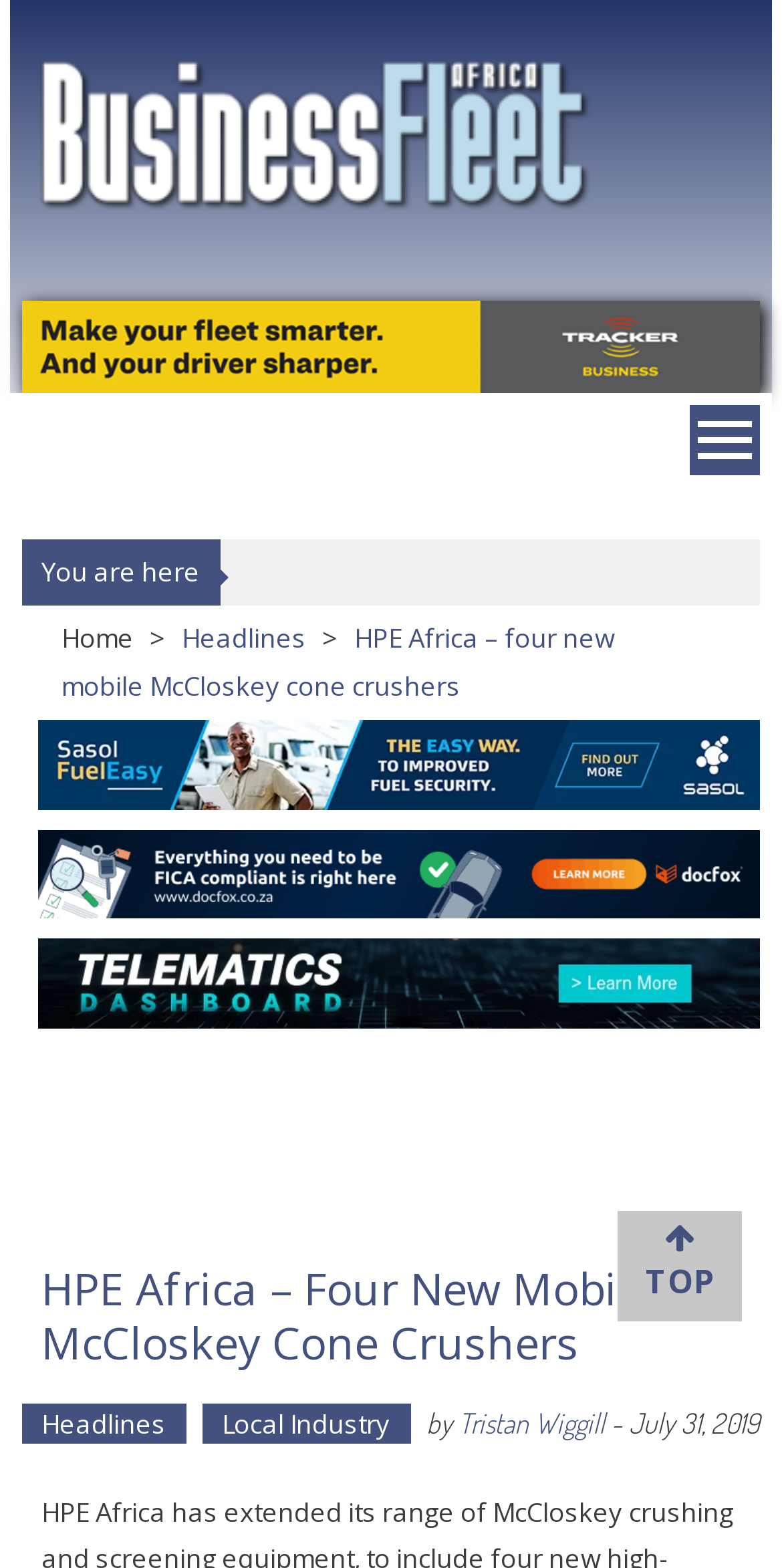Please find the bounding box for the following UI element description. Provide the coordinates in (top-left x, top-left y, bottom-right x, bottom-right y) format, with values between 0 and 1: Tristan Wiggill

[0.586, 0.897, 0.774, 0.918]